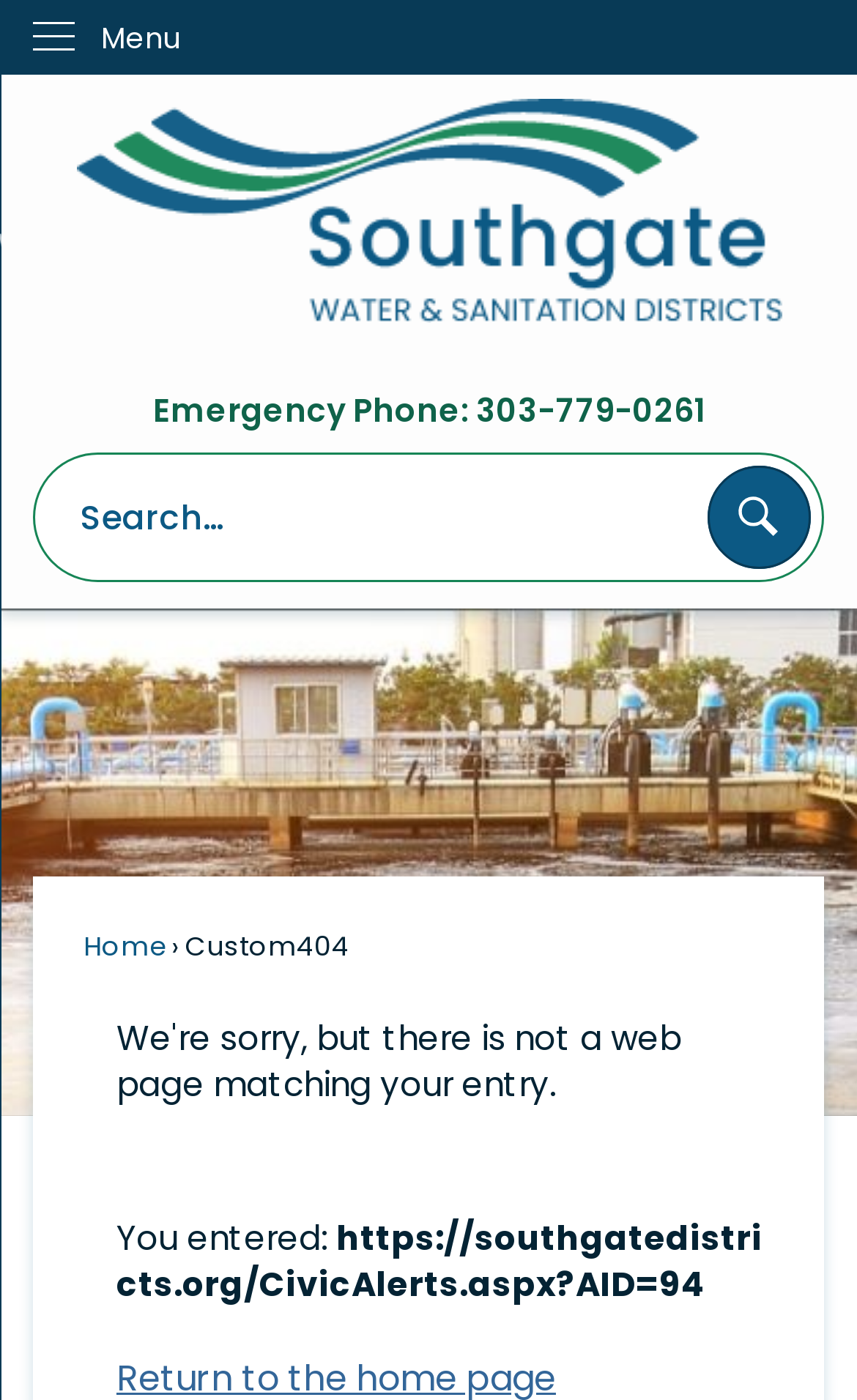Bounding box coordinates are specified in the format (top-left x, top-left y, bottom-right x, bottom-right y). All values are floating point numbers bounded between 0 and 1. Please provide the bounding box coordinate of the region this sentence describes: parent_node: Search

[0.825, 0.28, 0.946, 0.353]